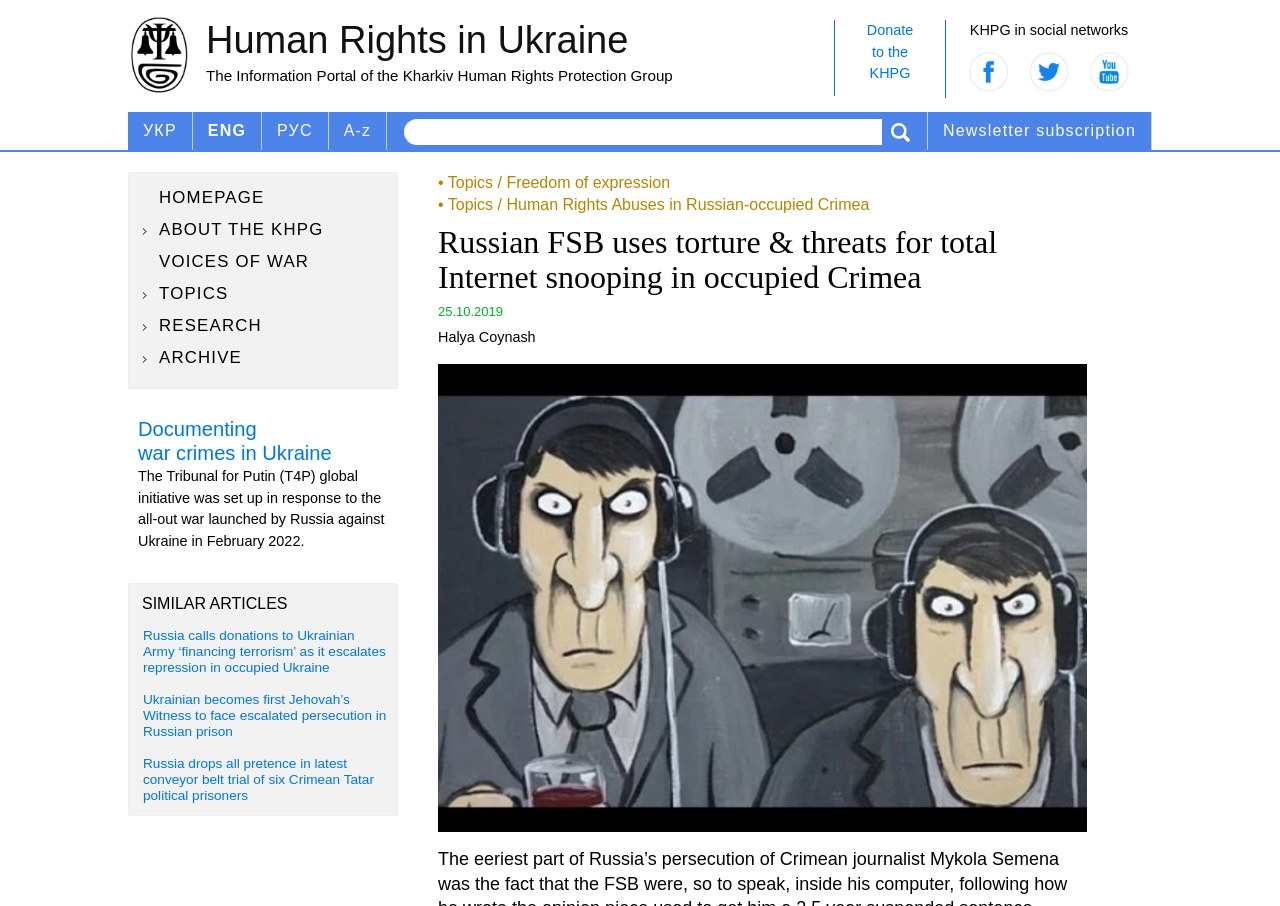Provide the bounding box coordinates in the format (top-left x, top-left y, bottom-right x, bottom-right y). All values are floating point numbers between 0 and 1. Determine the bounding box coordinate of the UI element described as: Donateto theKHPG

[0.652, 0.022, 0.738, 0.106]